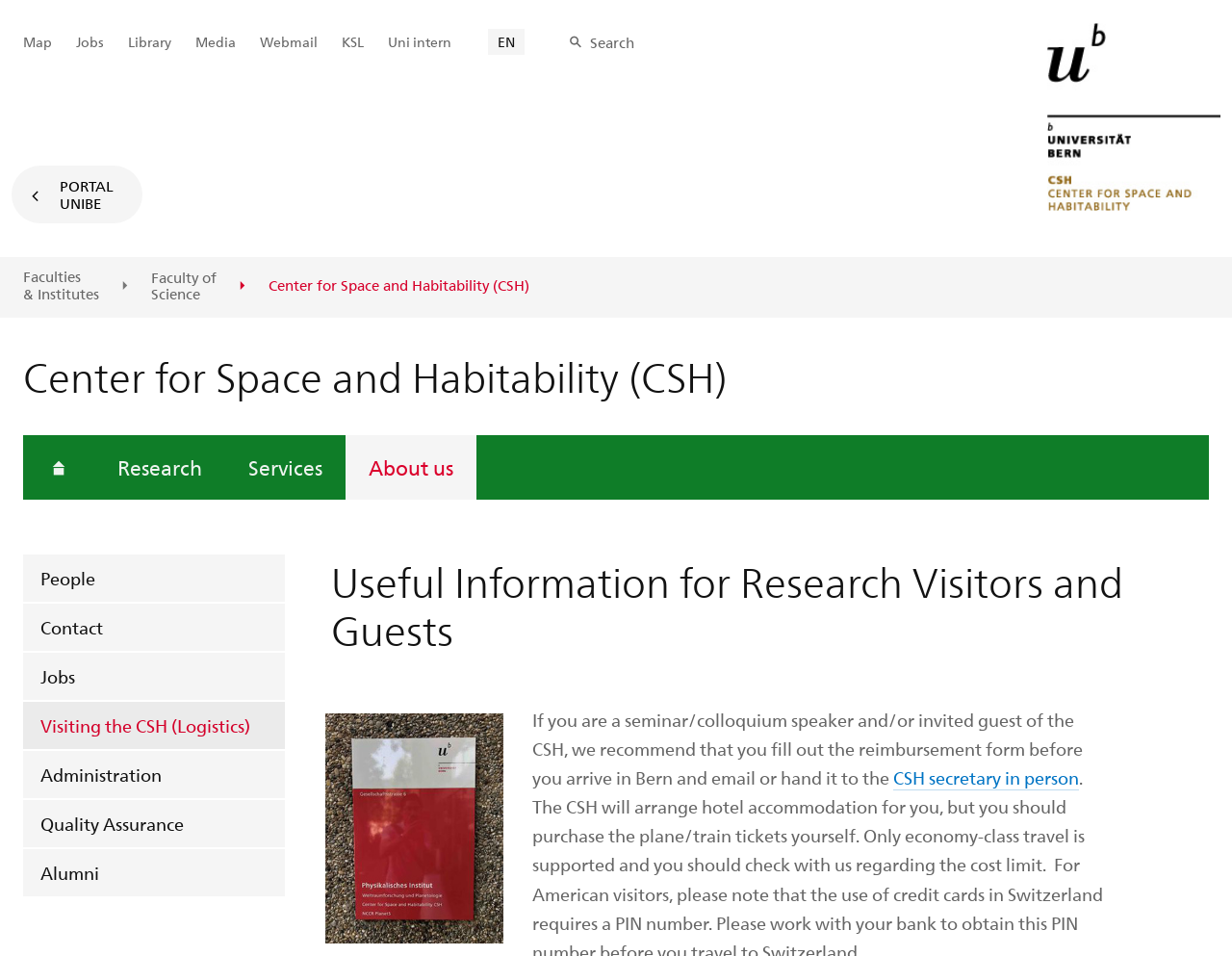Highlight the bounding box coordinates of the region I should click on to meet the following instruction: "Search for something".

[0.479, 0.034, 0.515, 0.054]